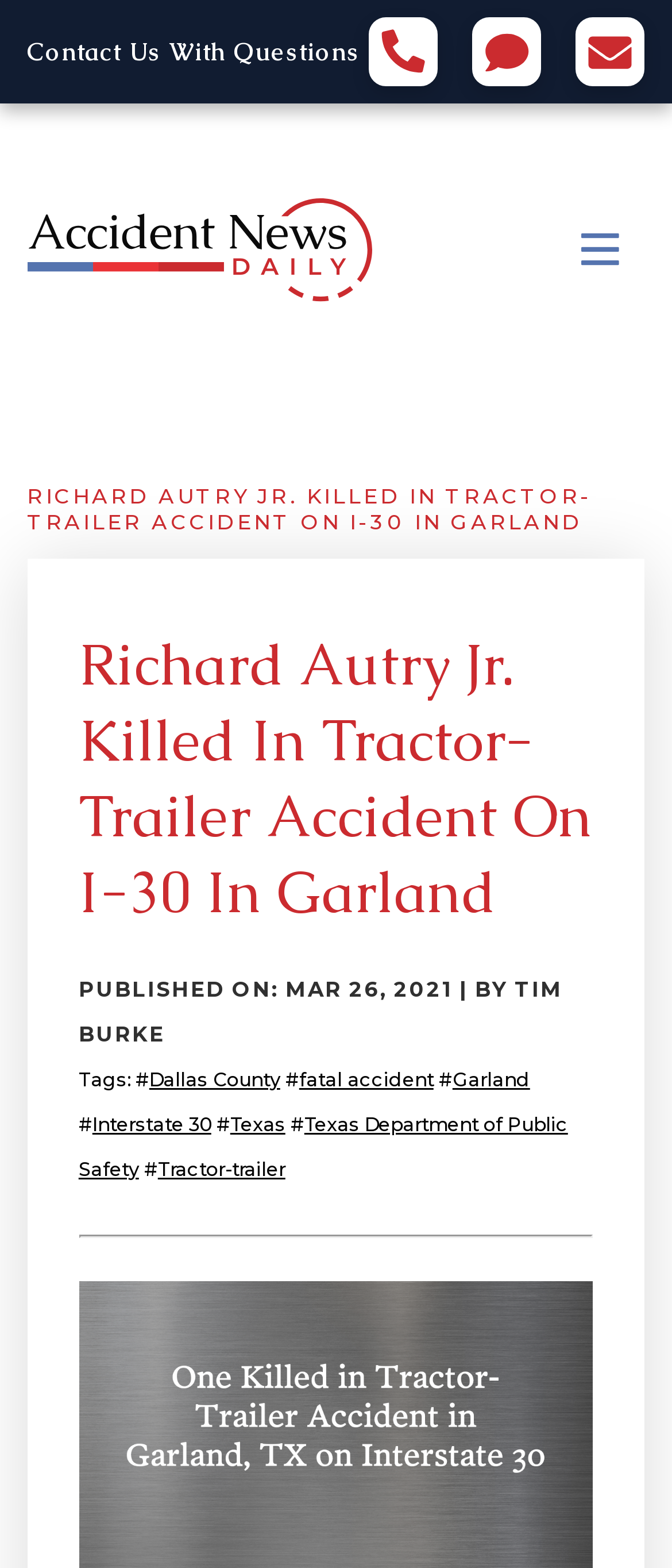Identify the bounding box coordinates of the section to be clicked to complete the task described by the following instruction: "Read the article about fatal accident". The coordinates should be four float numbers between 0 and 1, formatted as [left, top, right, bottom].

[0.445, 0.68, 0.645, 0.696]